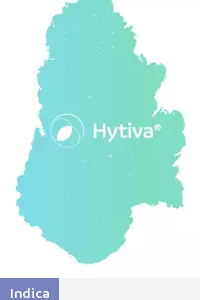What is the color gradient of the abstract shape?
Using the visual information, reply with a single word or short phrase.

Soft aqua to light teal